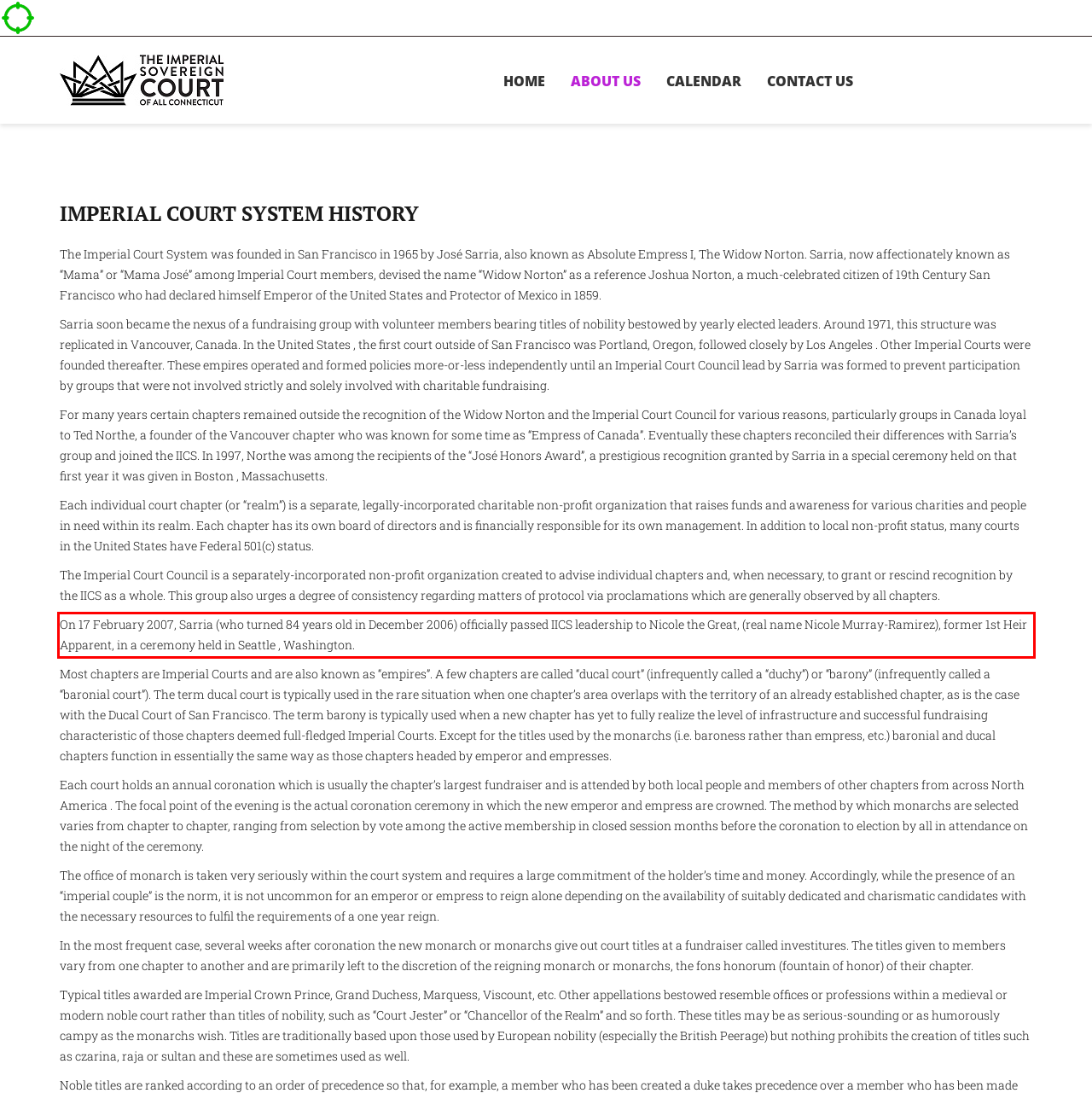Look at the screenshot of the webpage, locate the red rectangle bounding box, and generate the text content that it contains.

On 17 February 2007, Sarria (who turned 84 years old in December 2006) officially passed IICS leadership to Nicole the Great, (real name Nicole Murray-Ramirez), former 1st Heir Apparent, in a ceremony held in Seattle , Washington.